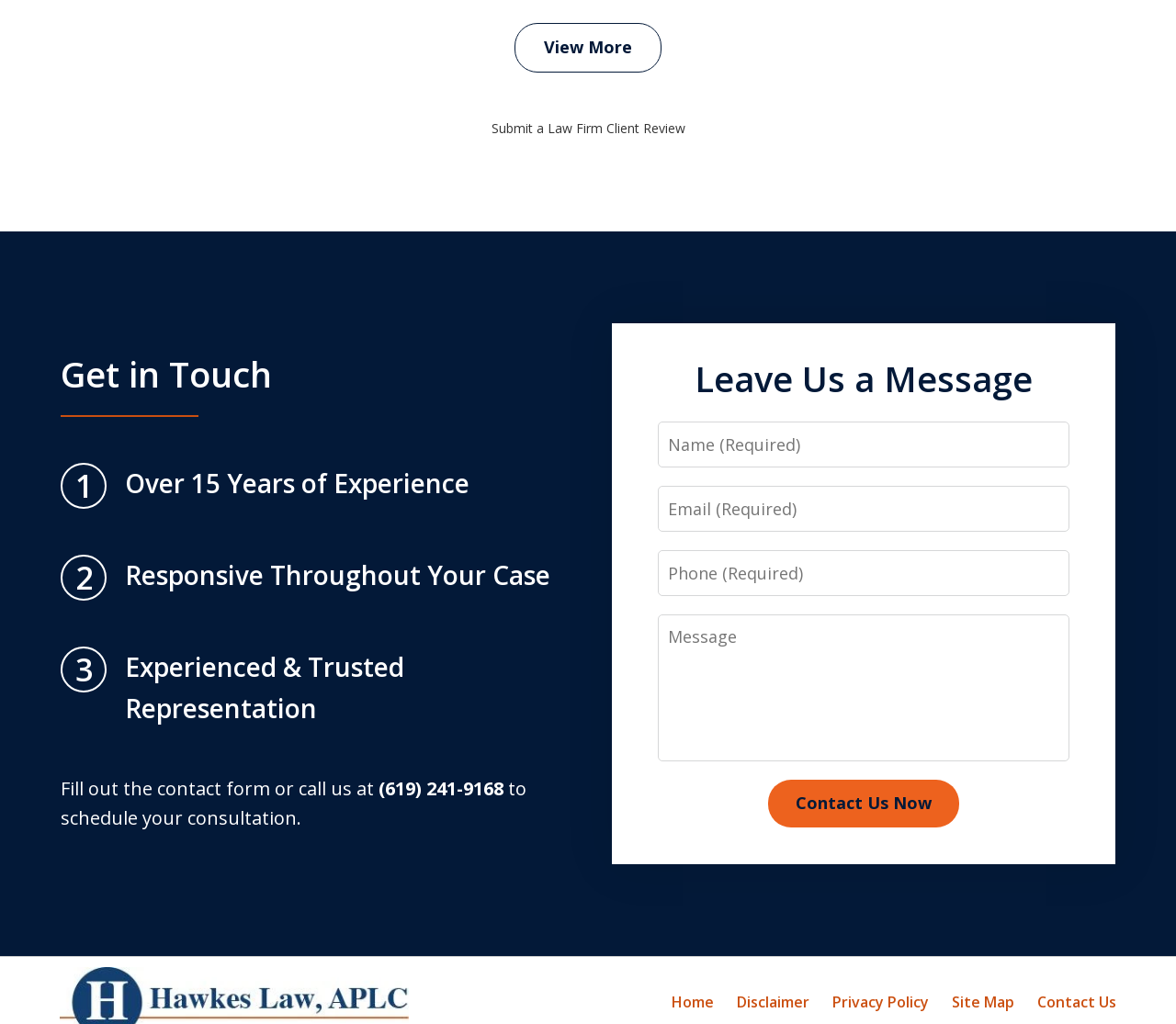Please identify the bounding box coordinates of the element I should click to complete this instruction: 'Fill in the 'Name' field'. The coordinates should be given as four float numbers between 0 and 1, like this: [left, top, right, bottom].

[0.559, 0.411, 0.909, 0.456]